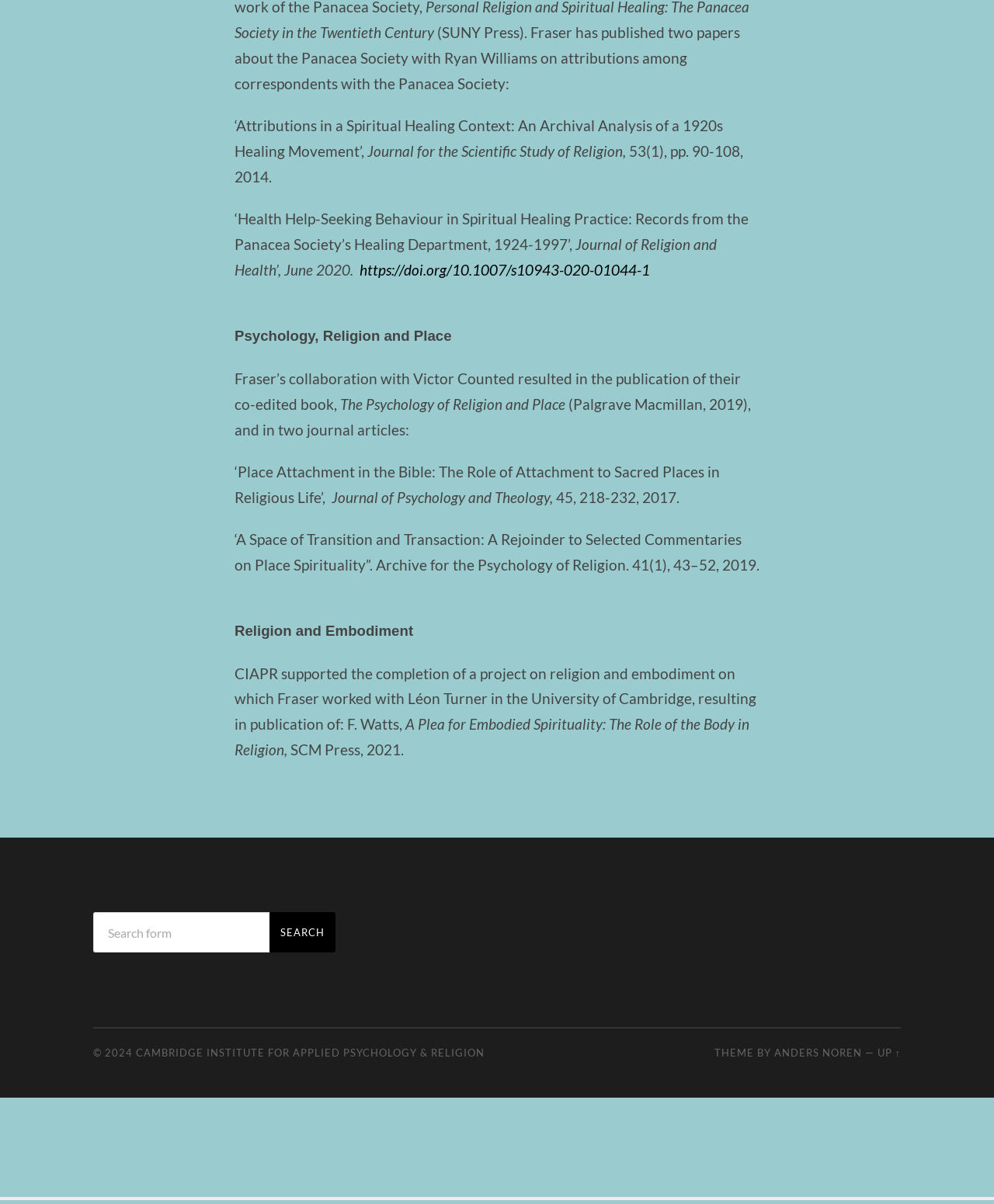What is the name of the university where Fraser worked with Léon Turner? Based on the image, give a response in one word or a short phrase.

University of Cambridge